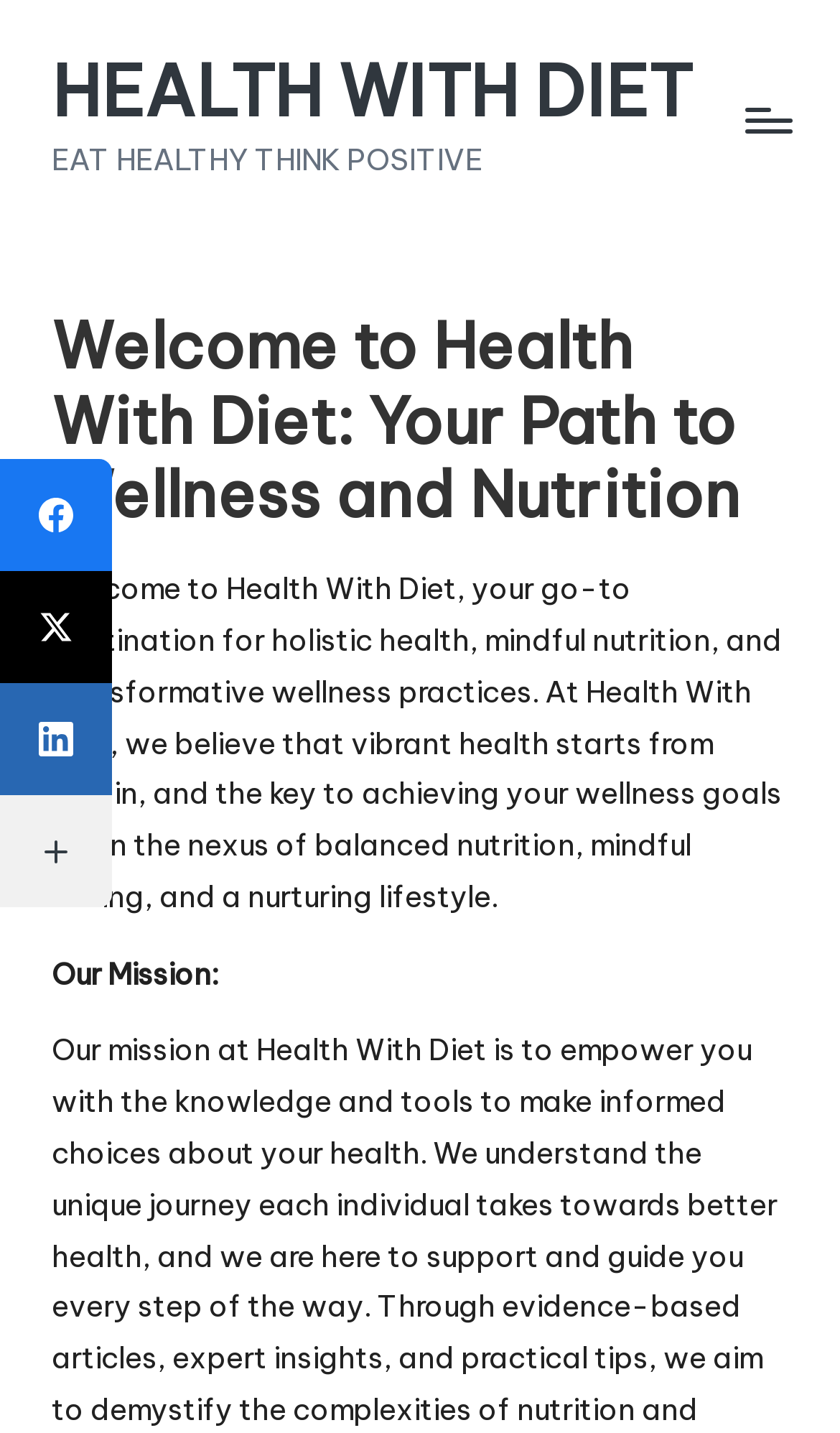Extract the main headline from the webpage and generate its text.

HEALTH WITH DIET